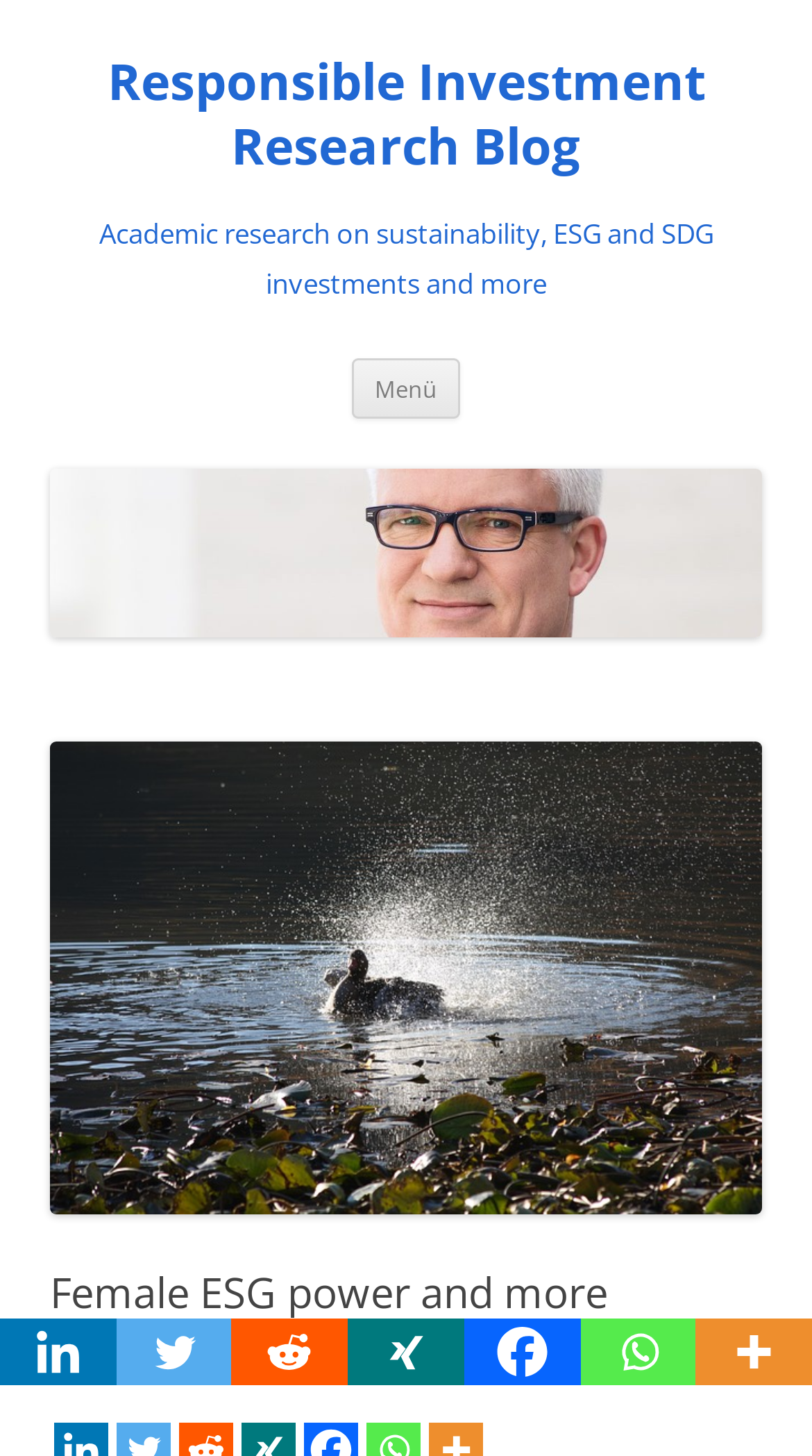From the screenshot, find the bounding box of the UI element matching this description: "Menü". Supply the bounding box coordinates in the form [left, top, right, bottom], each a float between 0 and 1.

[0.433, 0.246, 0.567, 0.288]